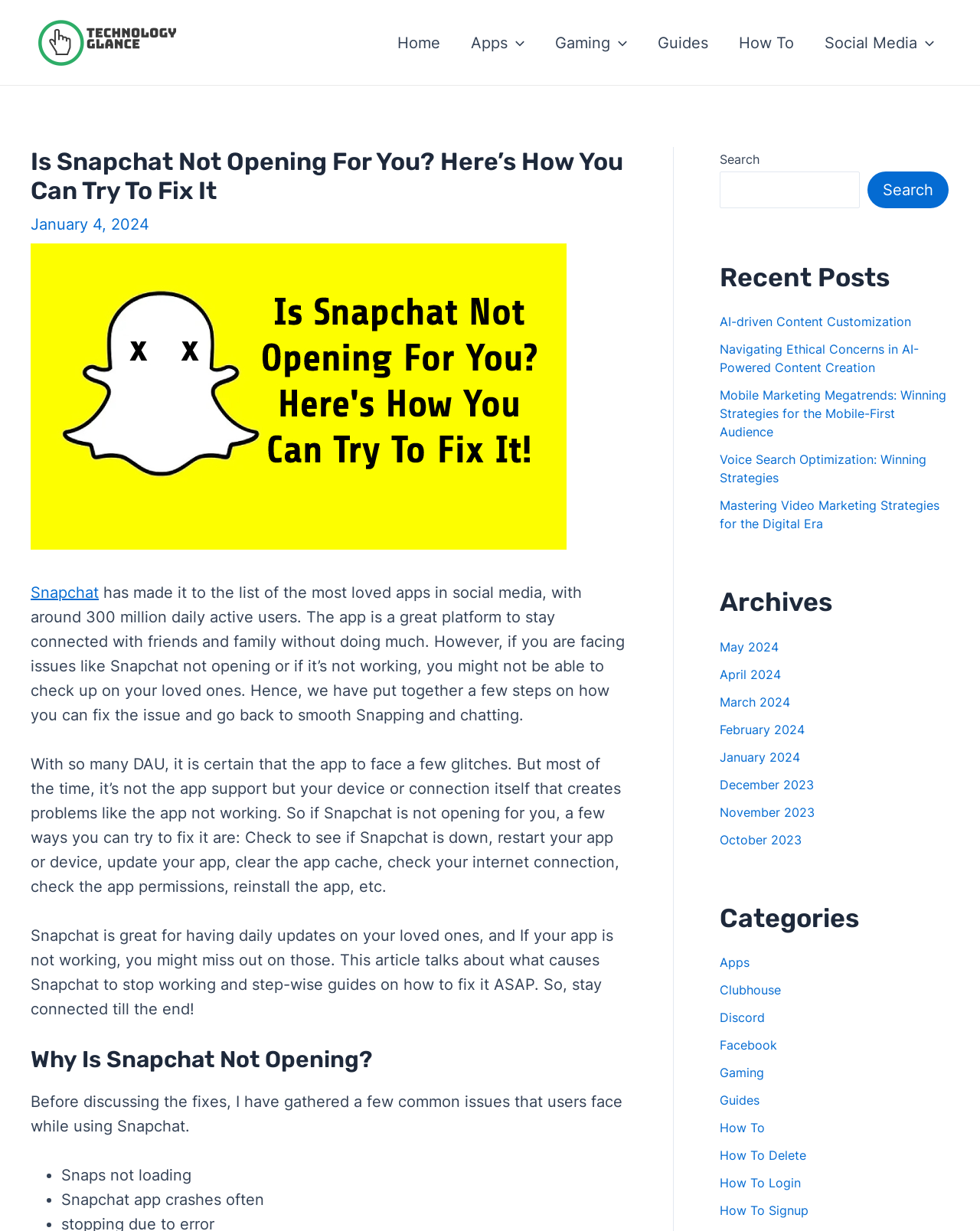Determine the bounding box coordinates for the clickable element to execute this instruction: "Click on the 'Guides' link". Provide the coordinates as four float numbers between 0 and 1, i.e., [left, top, right, bottom].

[0.734, 0.887, 0.775, 0.9]